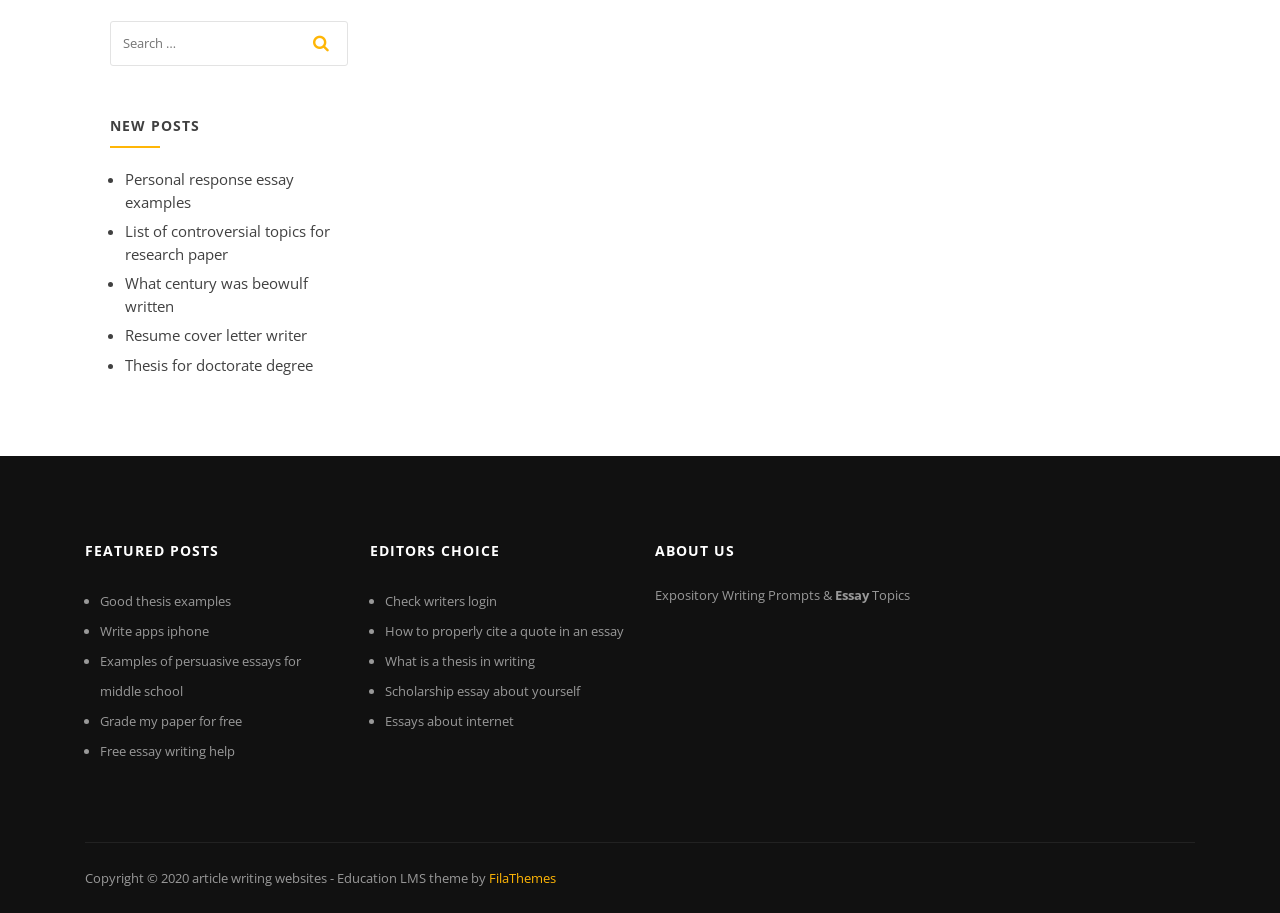How many featured posts are there? Analyze the screenshot and reply with just one word or a short phrase.

5